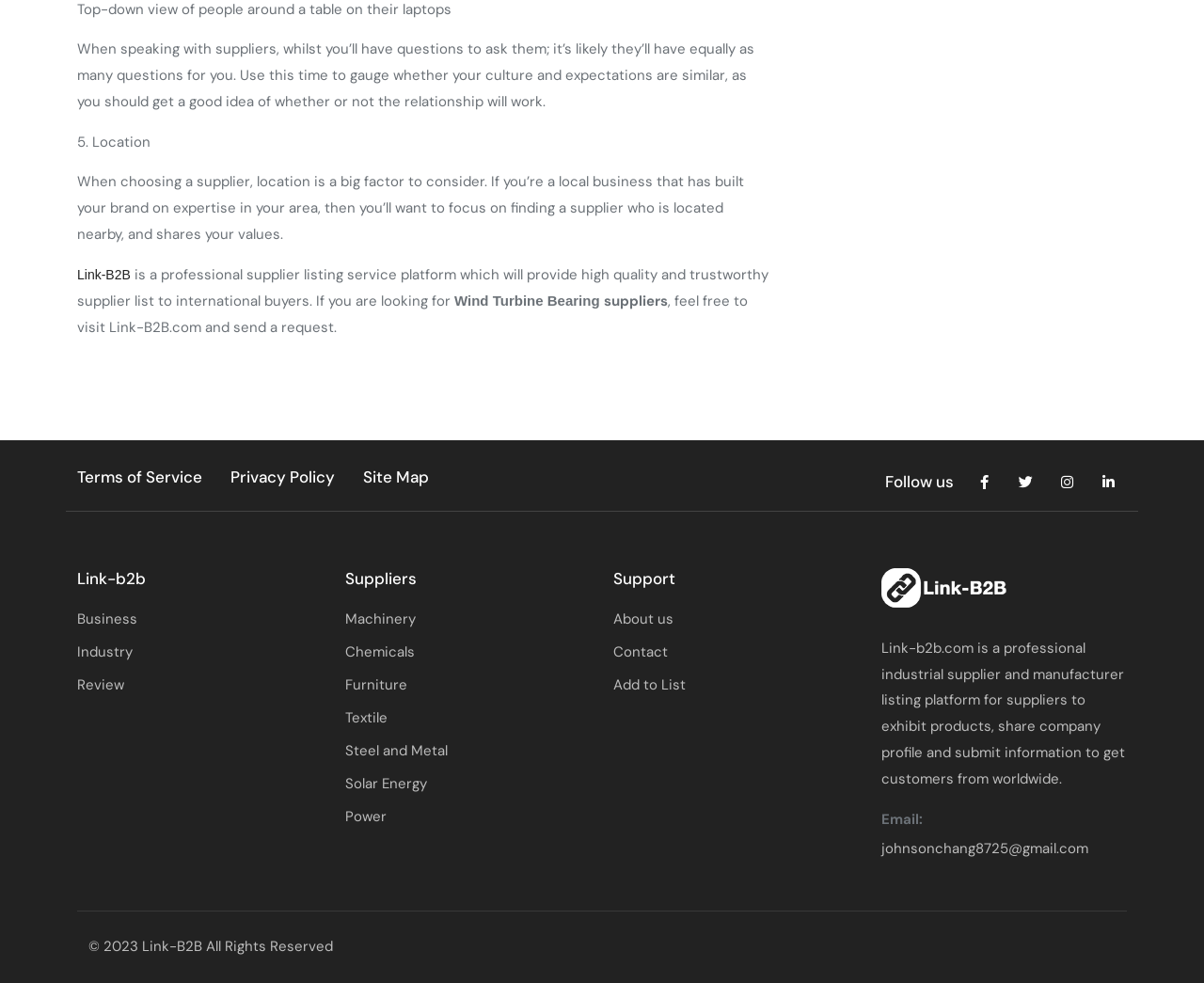Find the bounding box of the UI element described as follows: "Terms of Service".

[0.064, 0.472, 0.168, 0.498]